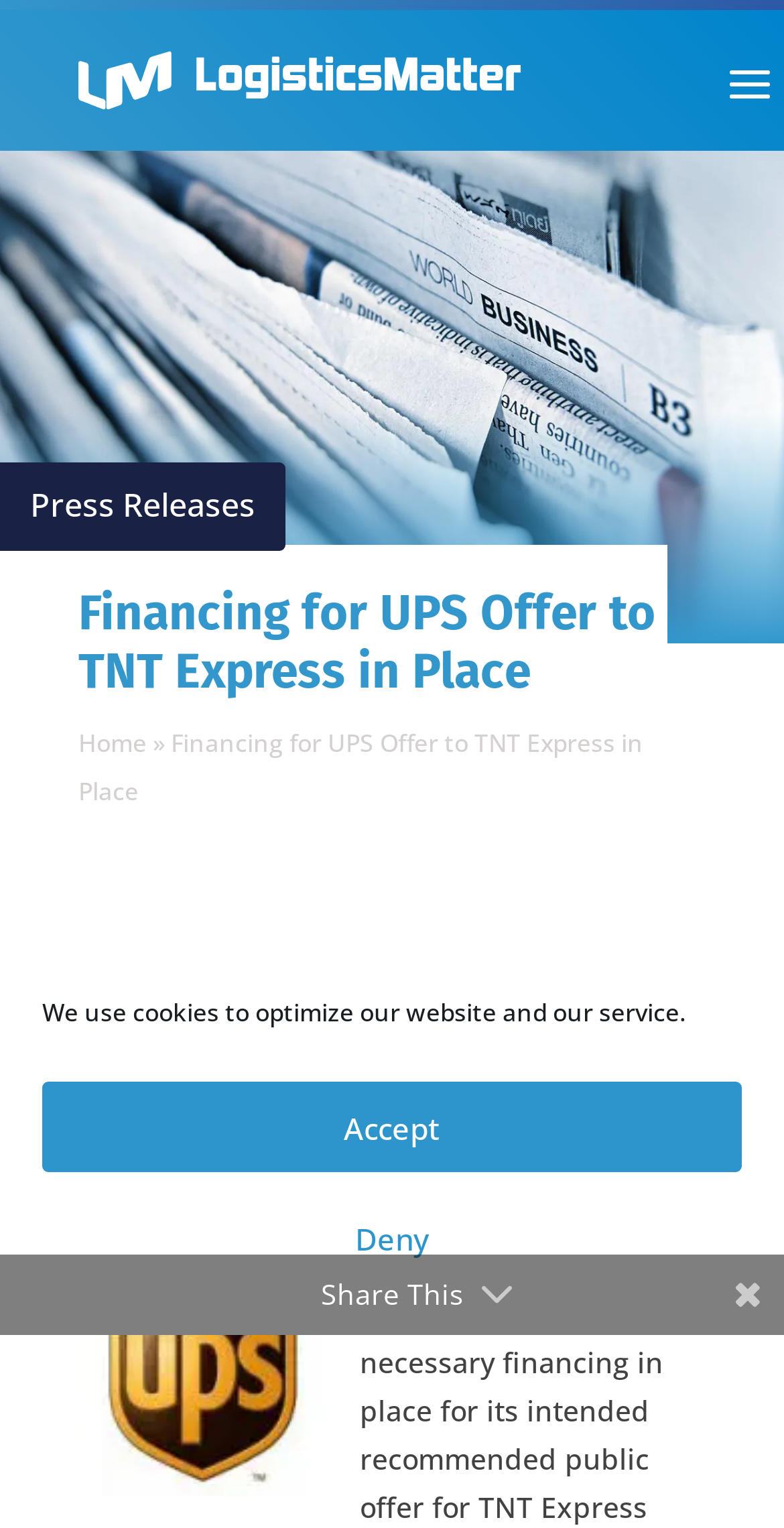Provide a brief response in the form of a single word or phrase:
How many links are present in the breadcrumbs navigation?

3